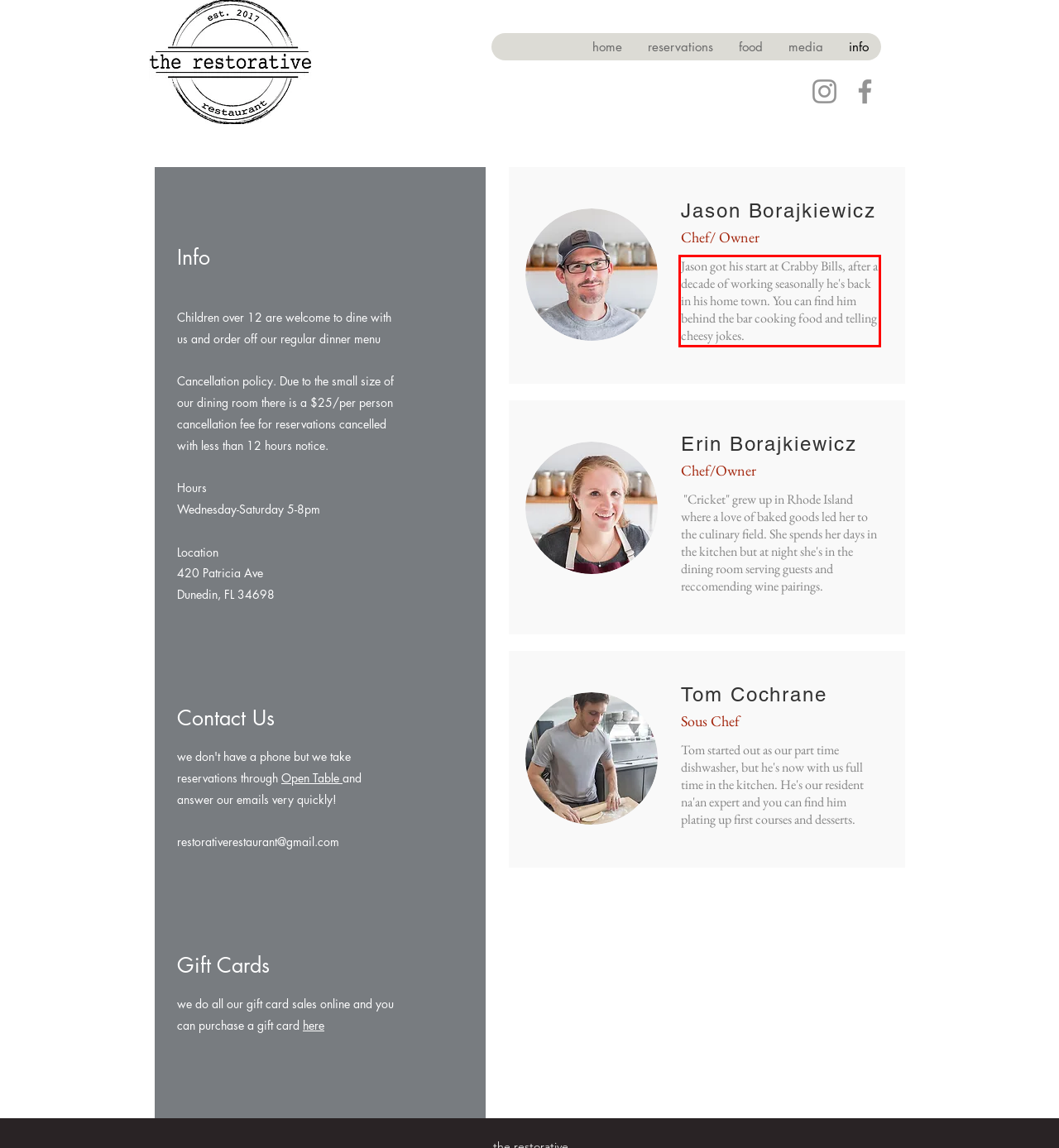Given a screenshot of a webpage containing a red rectangle bounding box, extract and provide the text content found within the red bounding box.

Jason got his start at Crabby Bills, after a decade of working seasonally he's back in his home town. You can find him behind the bar cooking food and telling cheesy jokes.